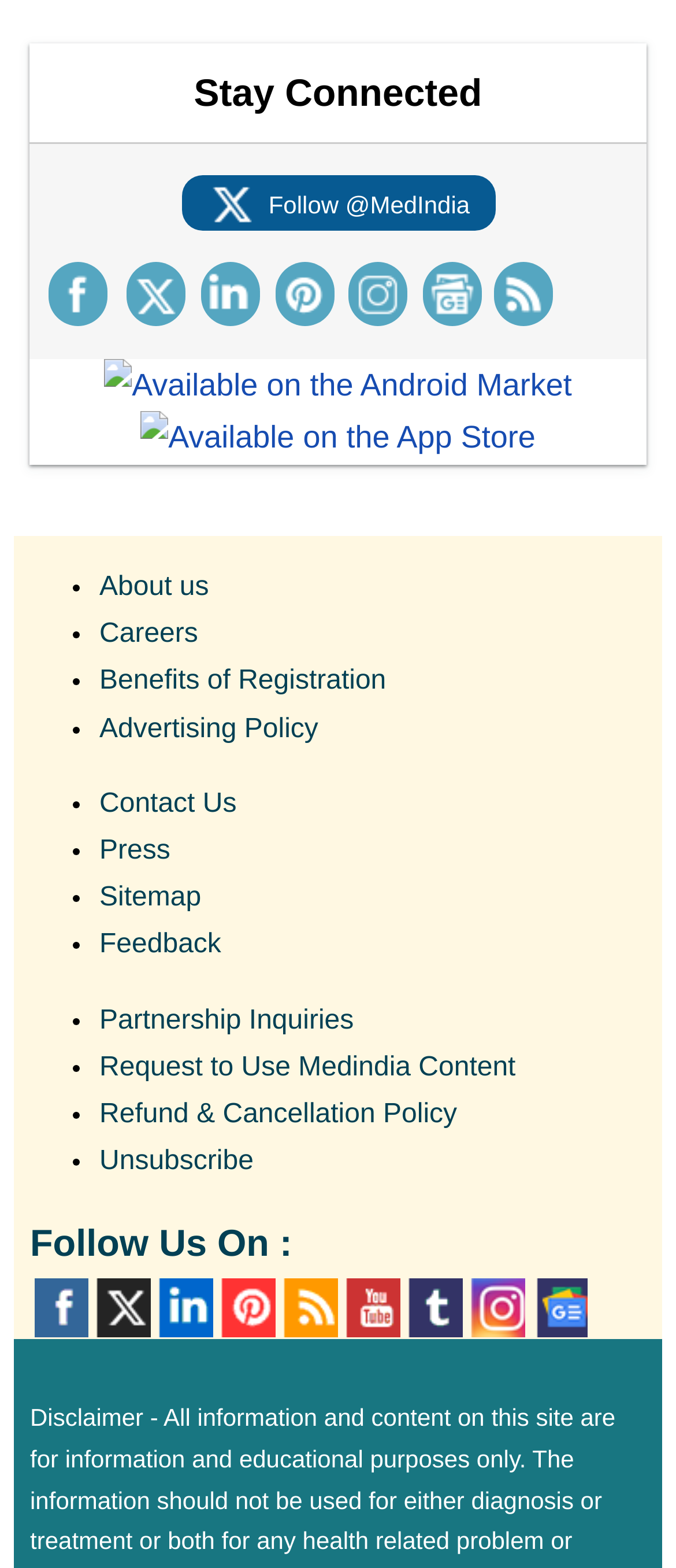What is the last link in the list of links at the bottom of the webpage?
Give a one-word or short phrase answer based on the image.

Unsubscribe